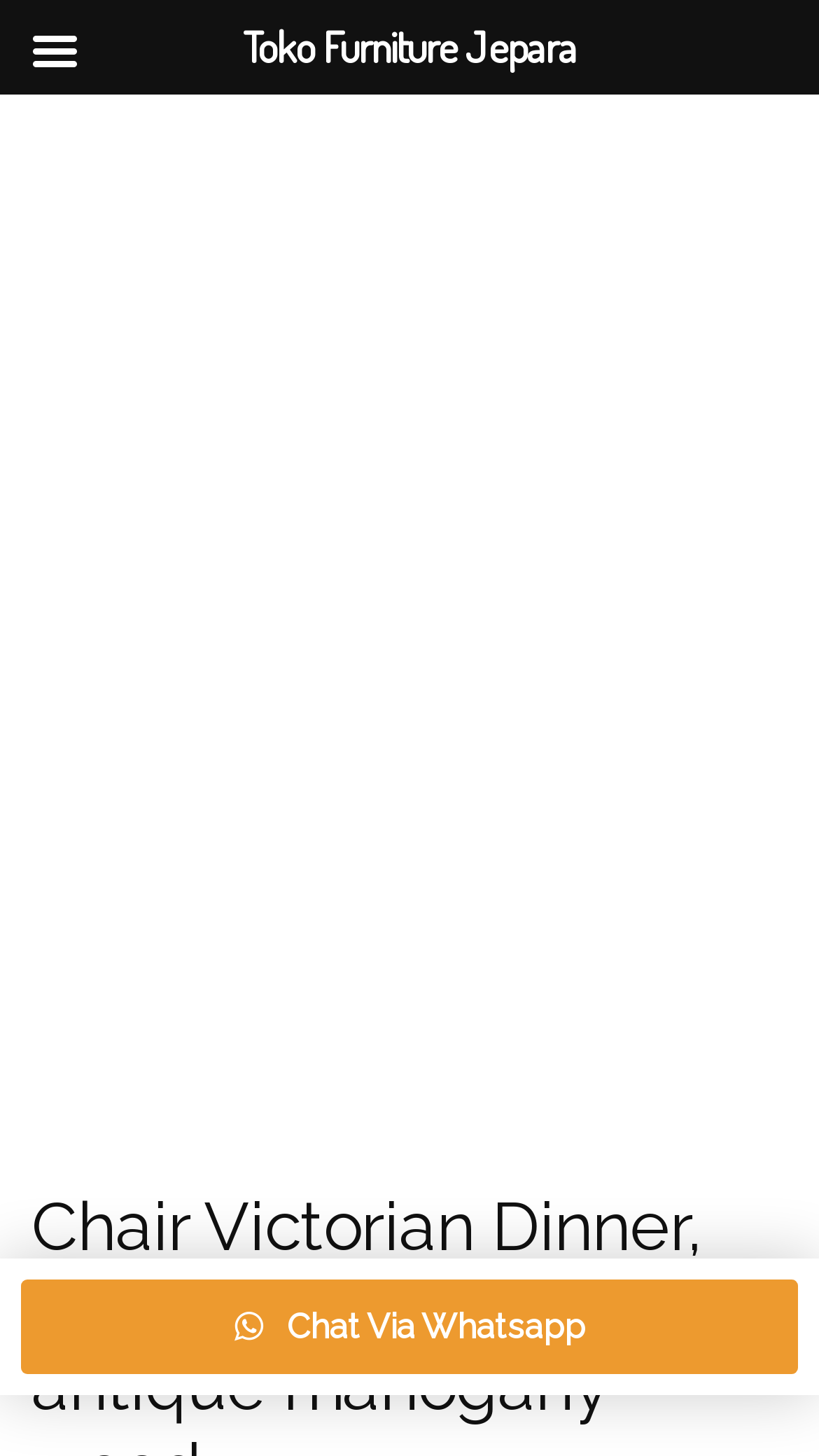Please determine the bounding box of the UI element that matches this description: Chat Via Whatsapp. The coordinates should be given as (top-left x, top-left y, bottom-right x, bottom-right y), with all values between 0 and 1.

[0.026, 0.879, 0.974, 0.944]